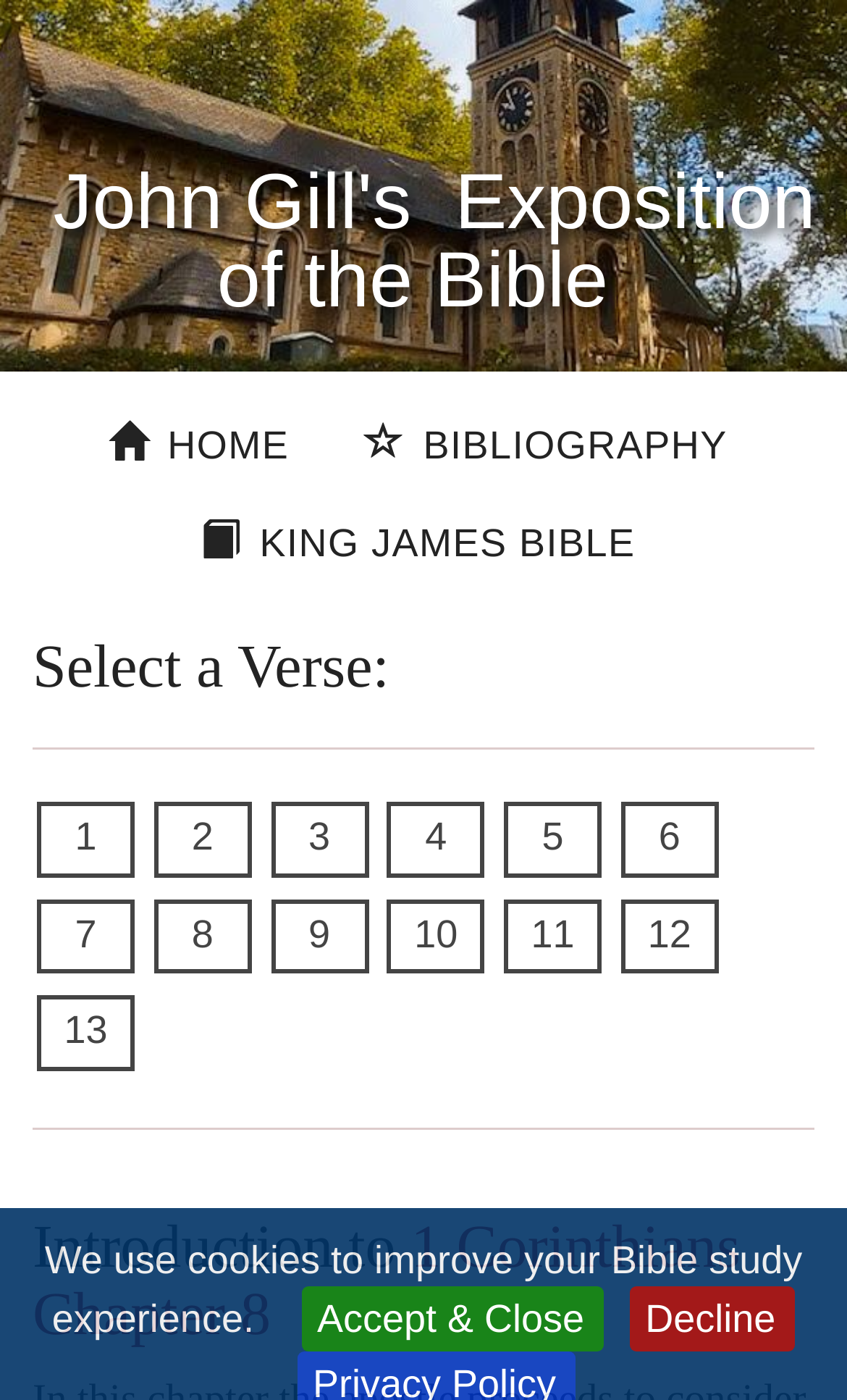Find the bounding box coordinates of the element's region that should be clicked in order to follow the given instruction: "go to home page". The coordinates should consist of four float numbers between 0 and 1, i.e., [left, top, right, bottom].

[0.103, 0.29, 0.367, 0.346]